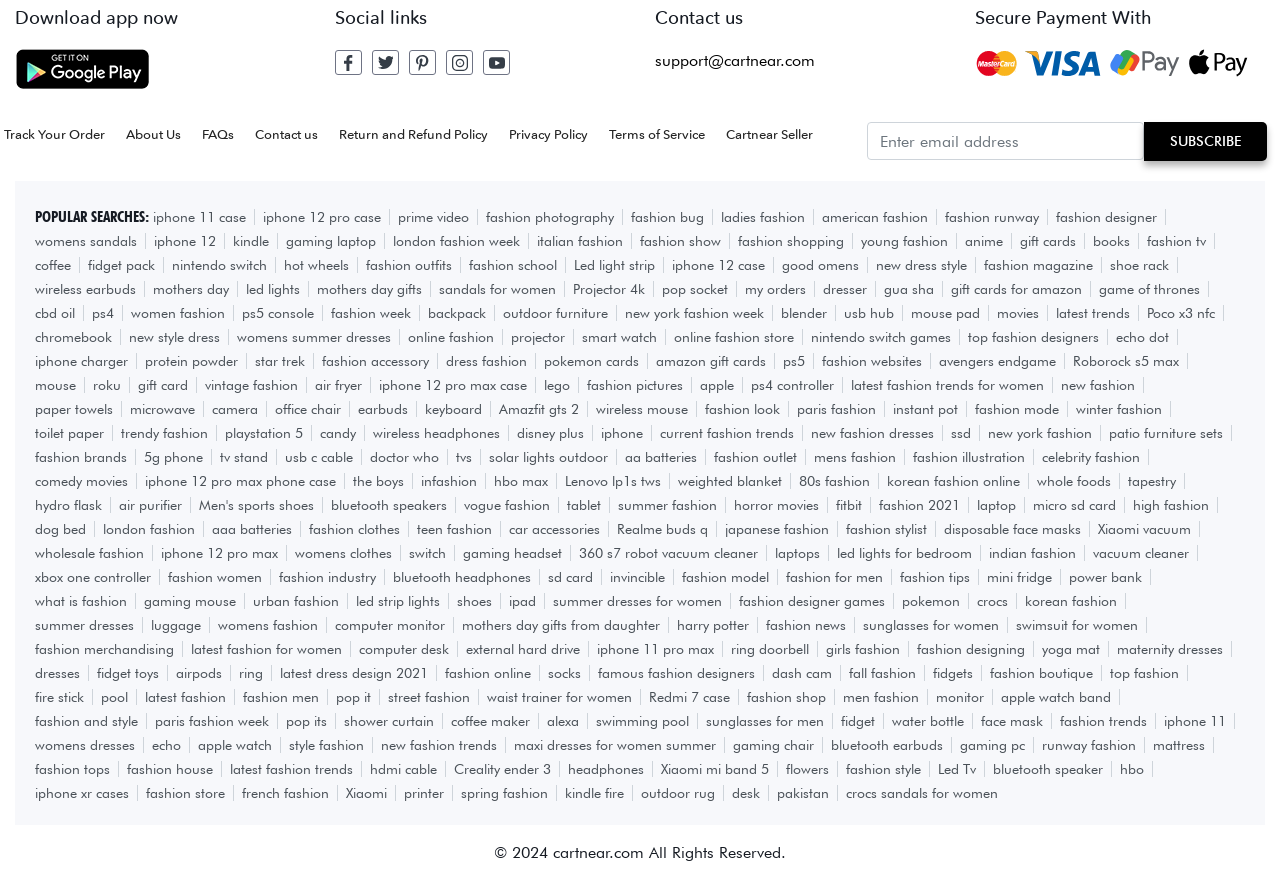Please locate the bounding box coordinates of the region I need to click to follow this instruction: "Contact us via email".

[0.512, 0.055, 0.637, 0.082]